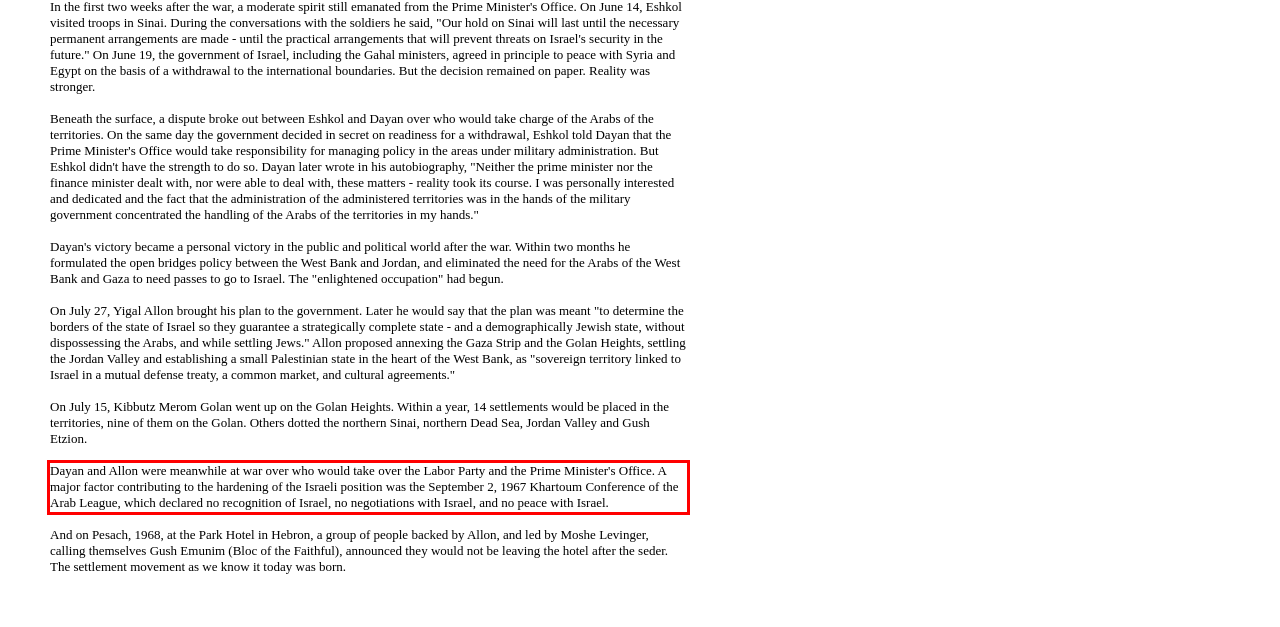Identify and extract the text within the red rectangle in the screenshot of the webpage.

Dayan and Allon were meanwhile at war over who would take over the Labor Party and the Prime Minister's Office. A major factor contributing to the hardening of the Israeli position was the September 2, 1967 Khartoum Conference of the Arab League, which declared no recognition of Israel, no negotiations with Israel, and no peace with Israel.